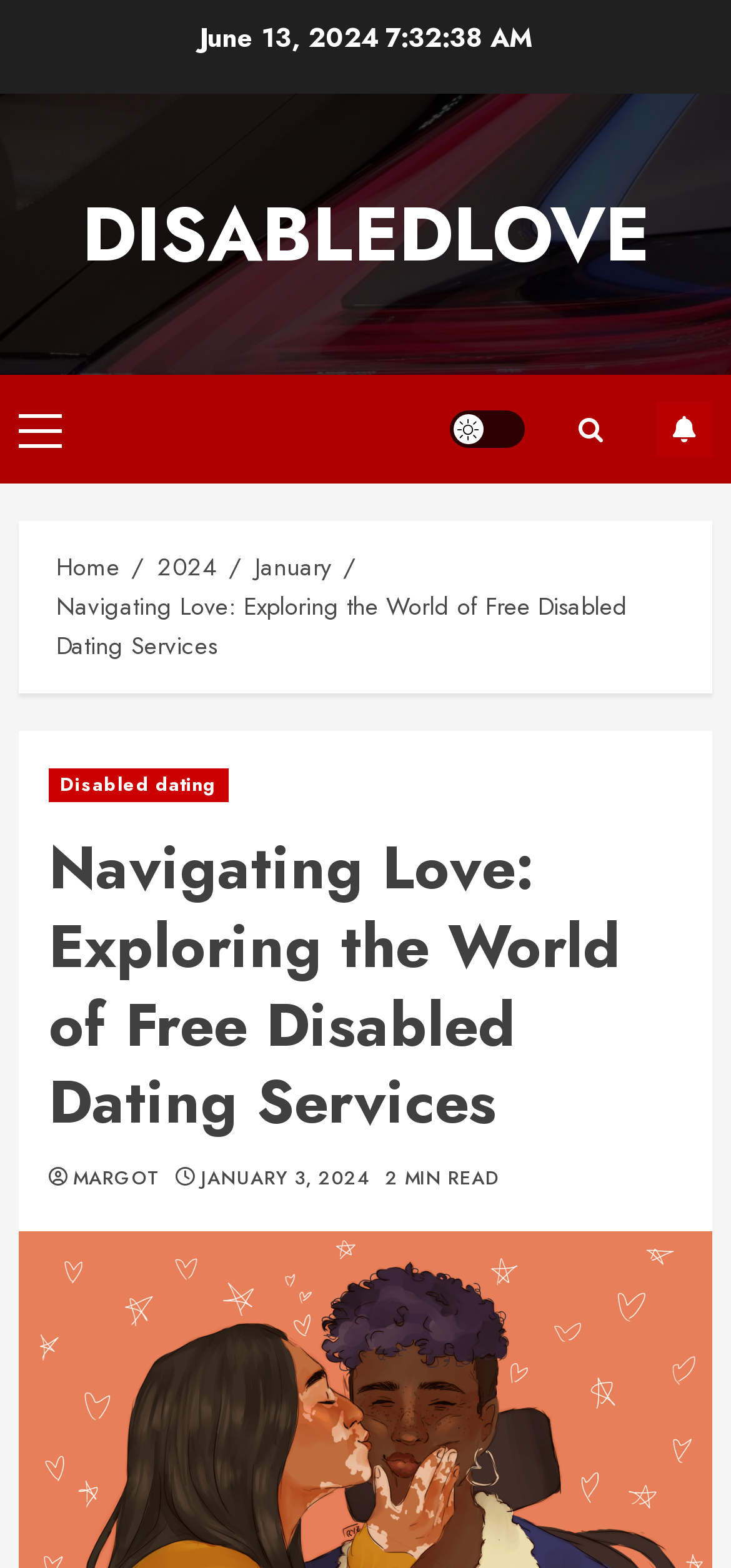Find the bounding box coordinates for the element described here: "January 3, 2024".

[0.275, 0.743, 0.505, 0.76]